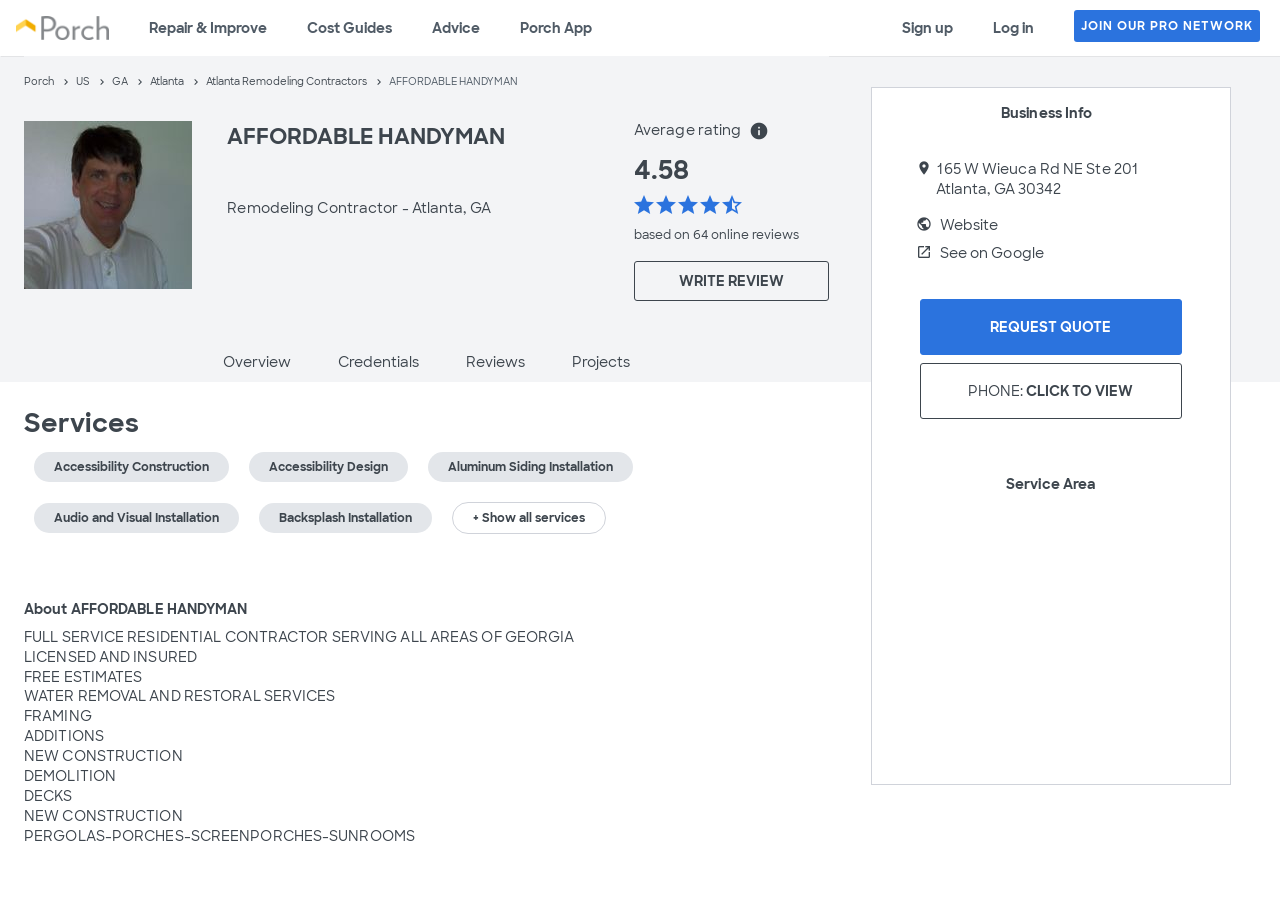Please identify the bounding box coordinates of the clickable area that will fulfill the following instruction: "Request a quote". The coordinates should be in the format of four float numbers between 0 and 1, i.e., [left, top, right, bottom].

[0.718, 0.325, 0.923, 0.386]